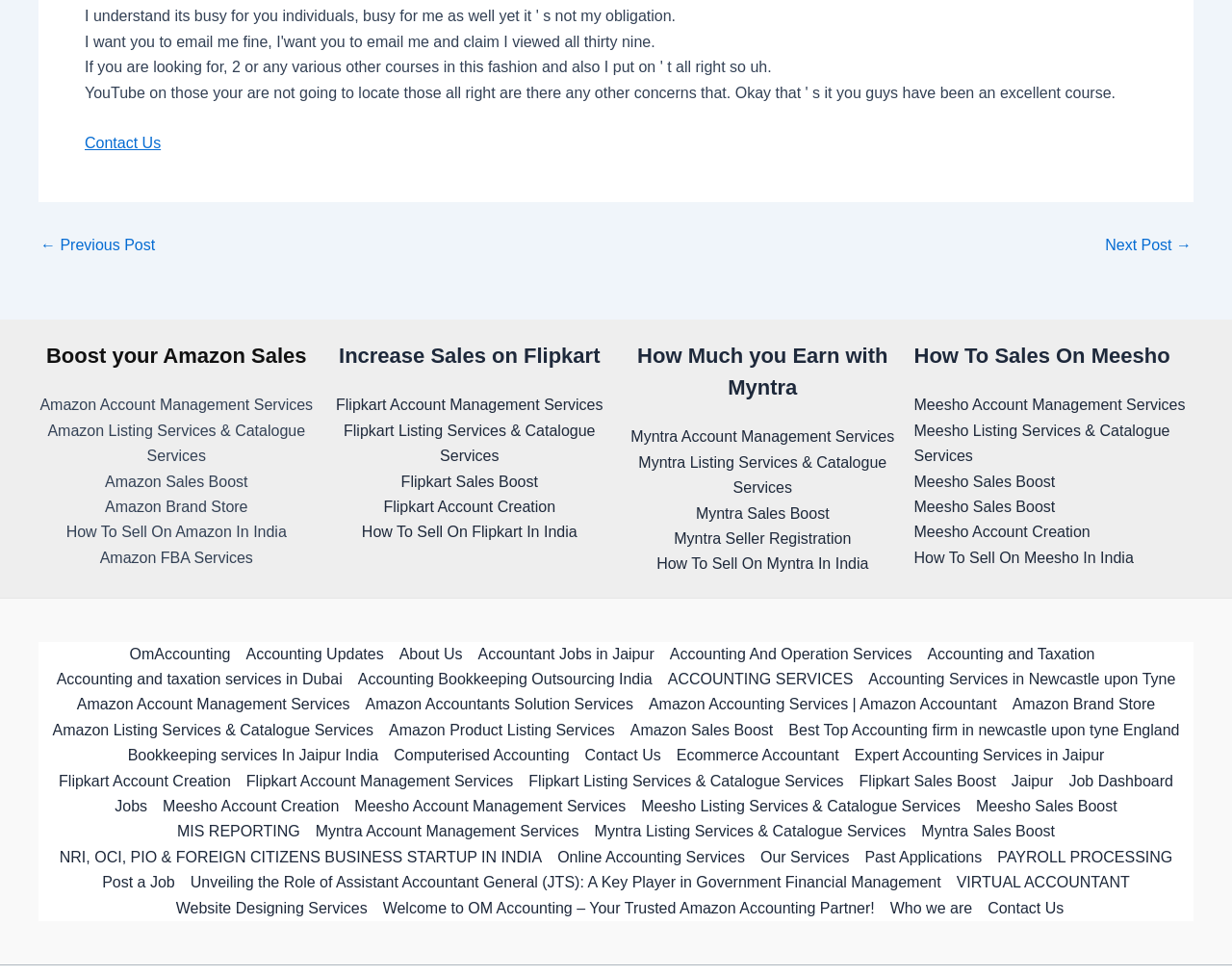Provide a single word or phrase to answer the given question: 
What is the topic of the 'How To Sales On Meesho' section?

Meesho sales